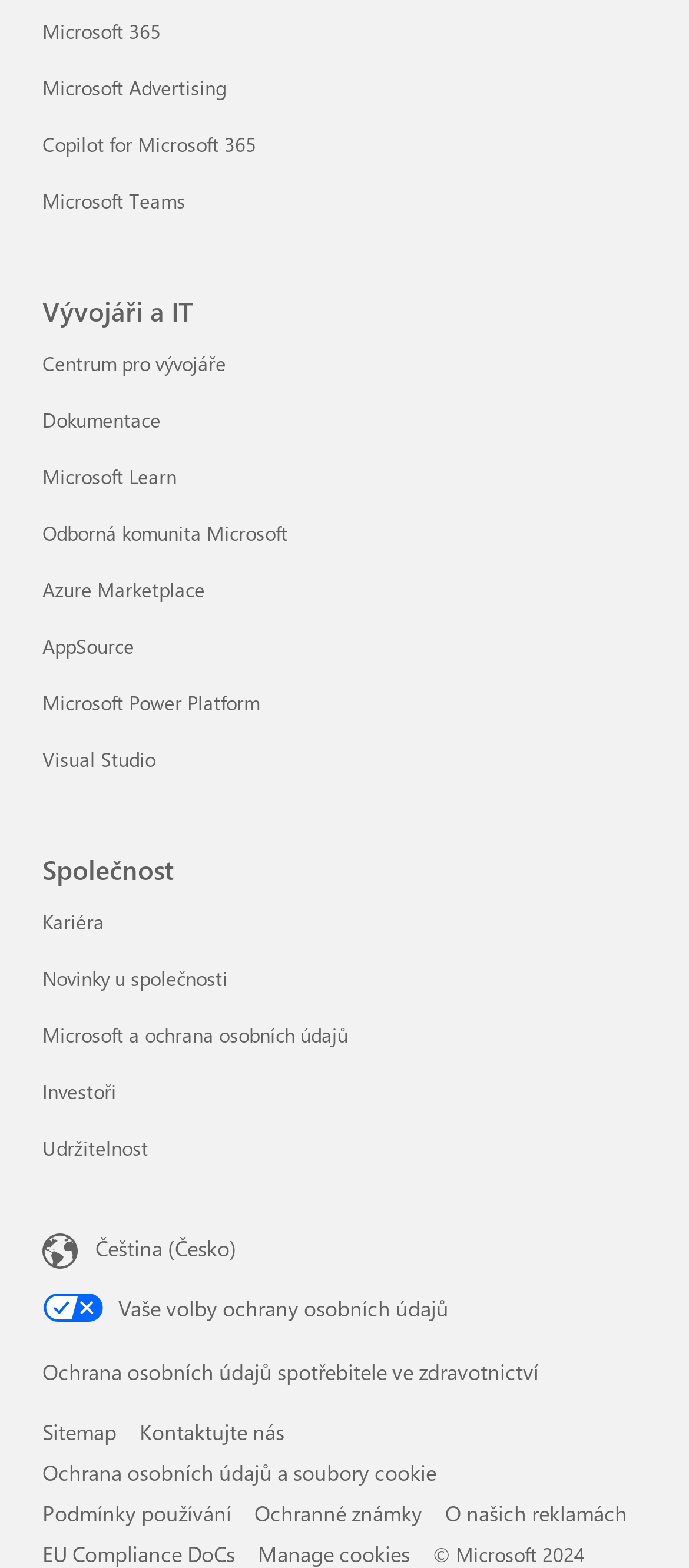Please determine the bounding box coordinates for the UI element described here. Use the format (top-left x, top-left y, bottom-right x, bottom-right y) with values bounded between 0 and 1: Centrum pro vývojáře

[0.062, 0.223, 0.328, 0.24]